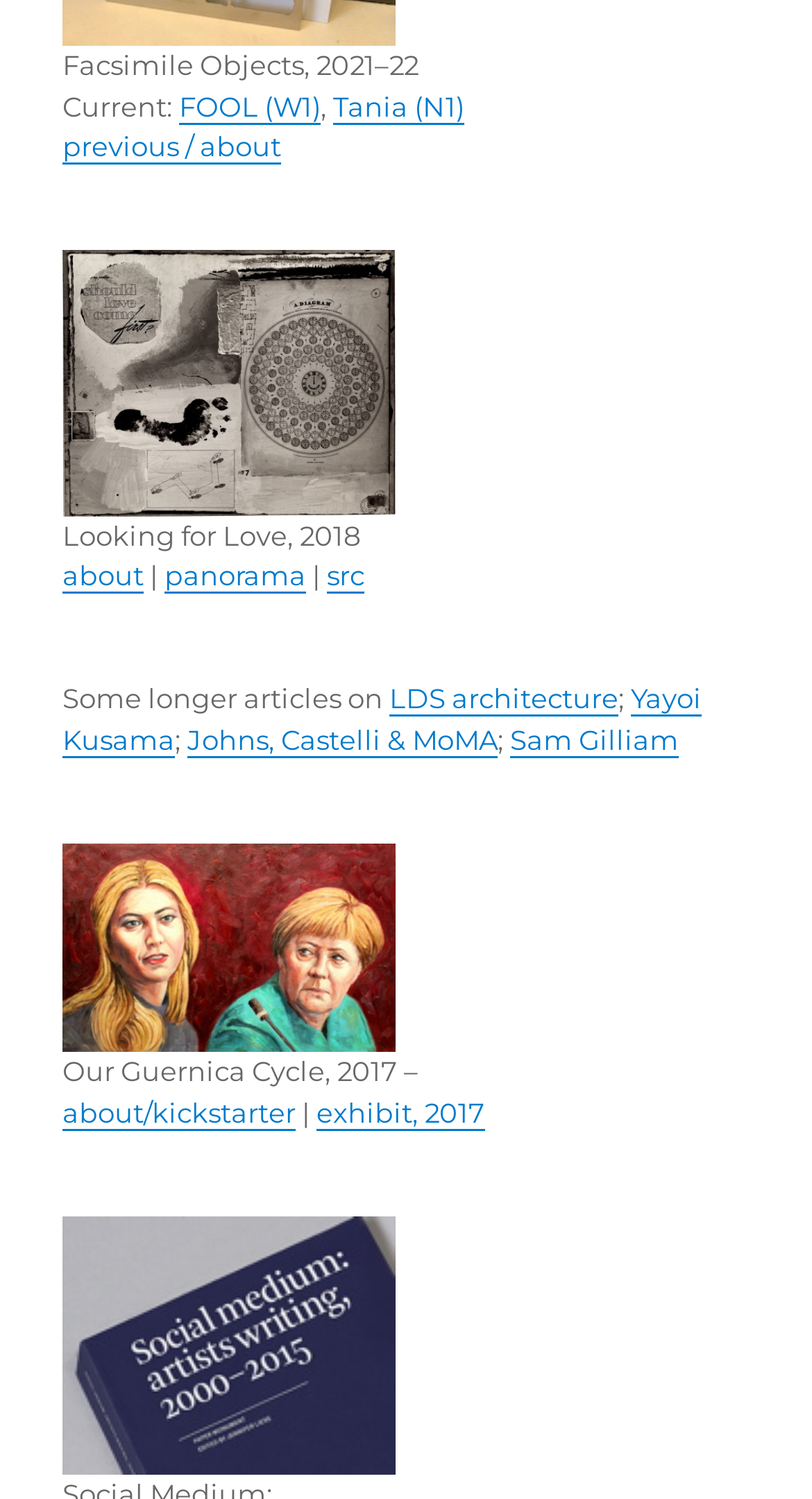Please respond in a single word or phrase: 
What is the year of the artwork 'Our Guernica Cycle'?

2017